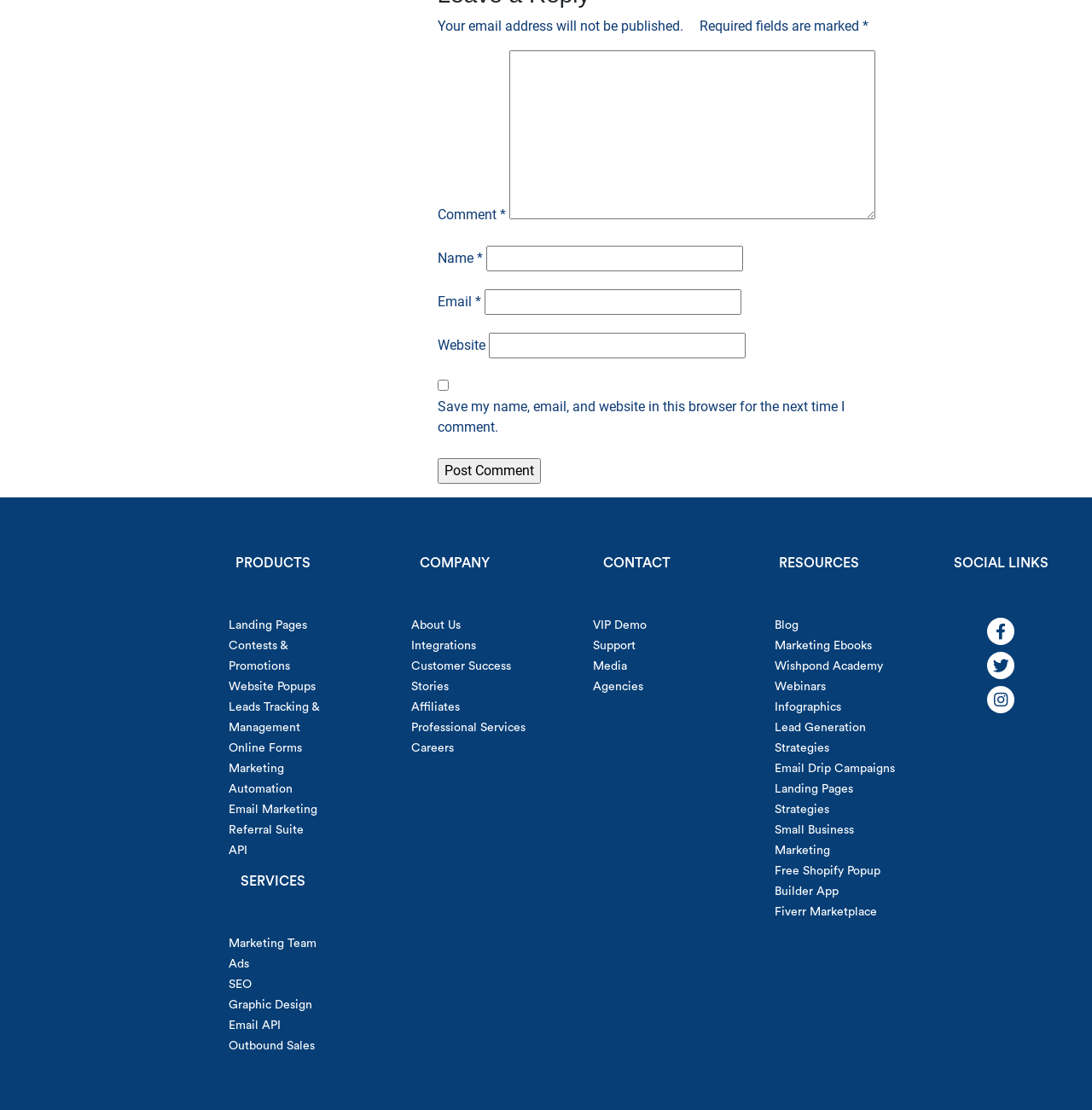Analyze the image and provide a detailed answer to the question: What is the purpose of the 'Post Comment' button?

The 'Post Comment' button is located below the comment text field and is likely used to submit a comment to the website. This is a common pattern in online commenting systems, where users enter their comment and then click a button to submit it.